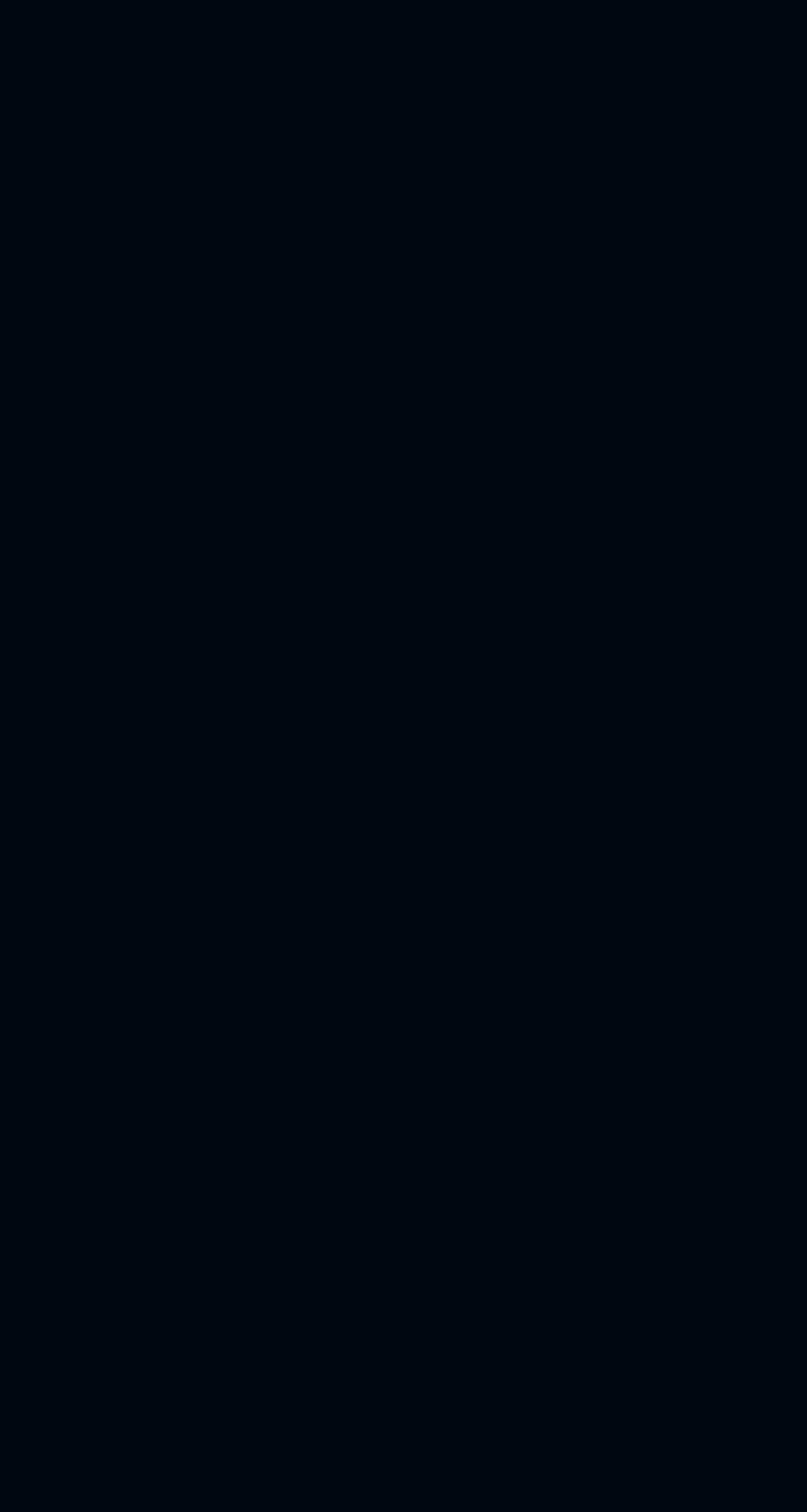Determine the bounding box coordinates of the target area to click to execute the following instruction: "Visit the casino page."

[0.123, 0.062, 0.31, 0.118]